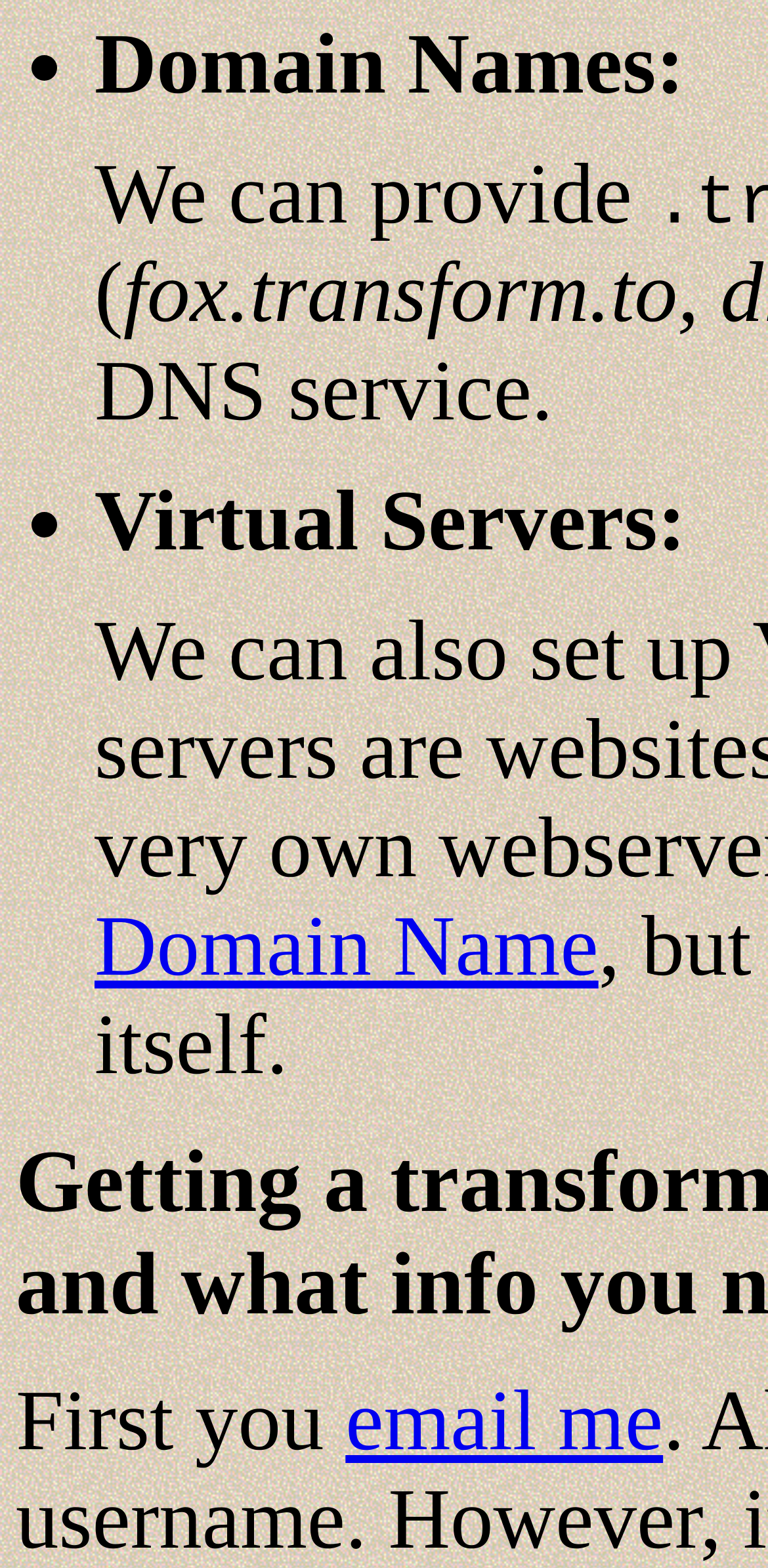Provide the bounding box coordinates of the HTML element this sentence describes: "Contact us". The bounding box coordinates consist of four float numbers between 0 and 1, i.e., [left, top, right, bottom].

None